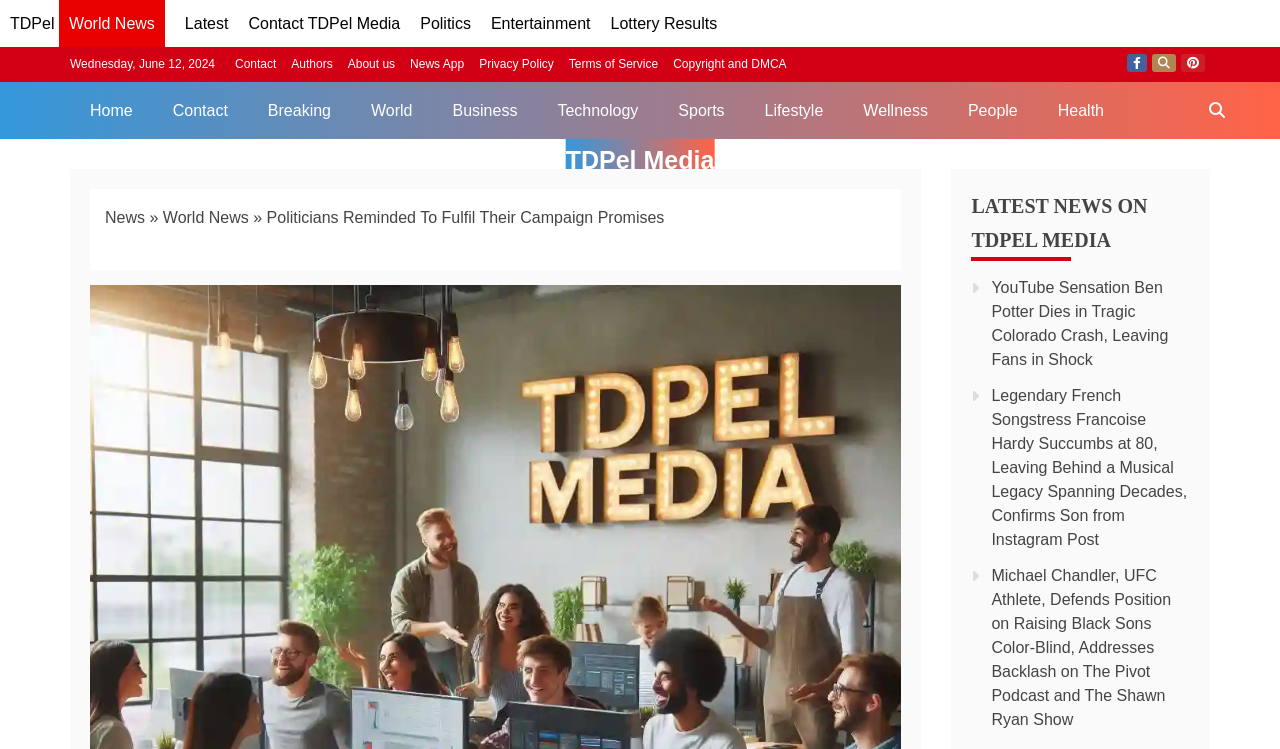What is the date displayed on the webpage? Based on the image, give a response in one word or a short phrase.

Wednesday, June 12, 2024